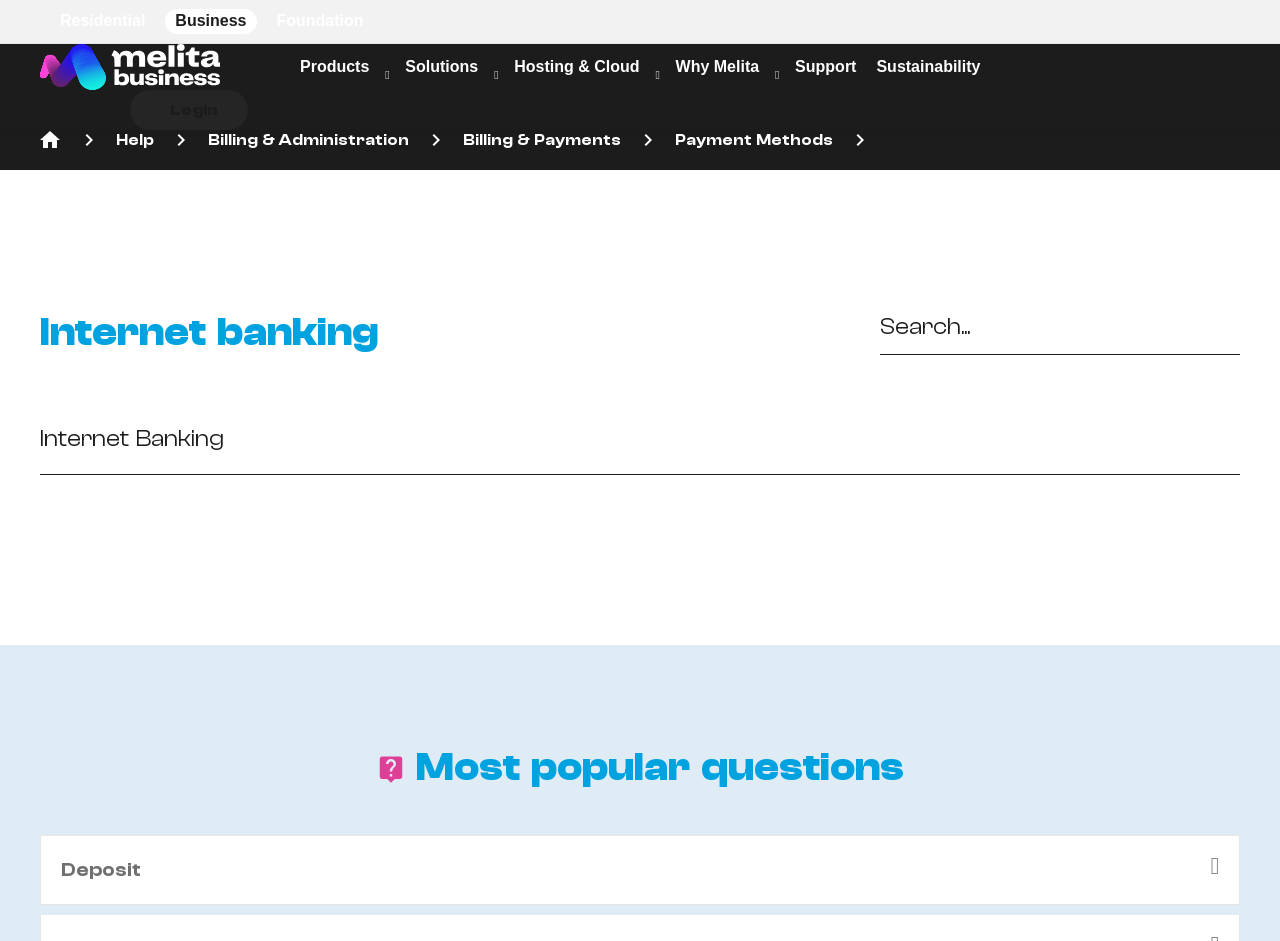Based on the image, give a detailed response to the question: How many links are listed under 'Help'?

Under the 'Help' section, there are five links listed: 'home', 'Help', 'Billing & Administration', 'Billing & Payments', and 'Payment Methods'. These links are nested under the 'Help' section and have distinct bounding box coordinates.